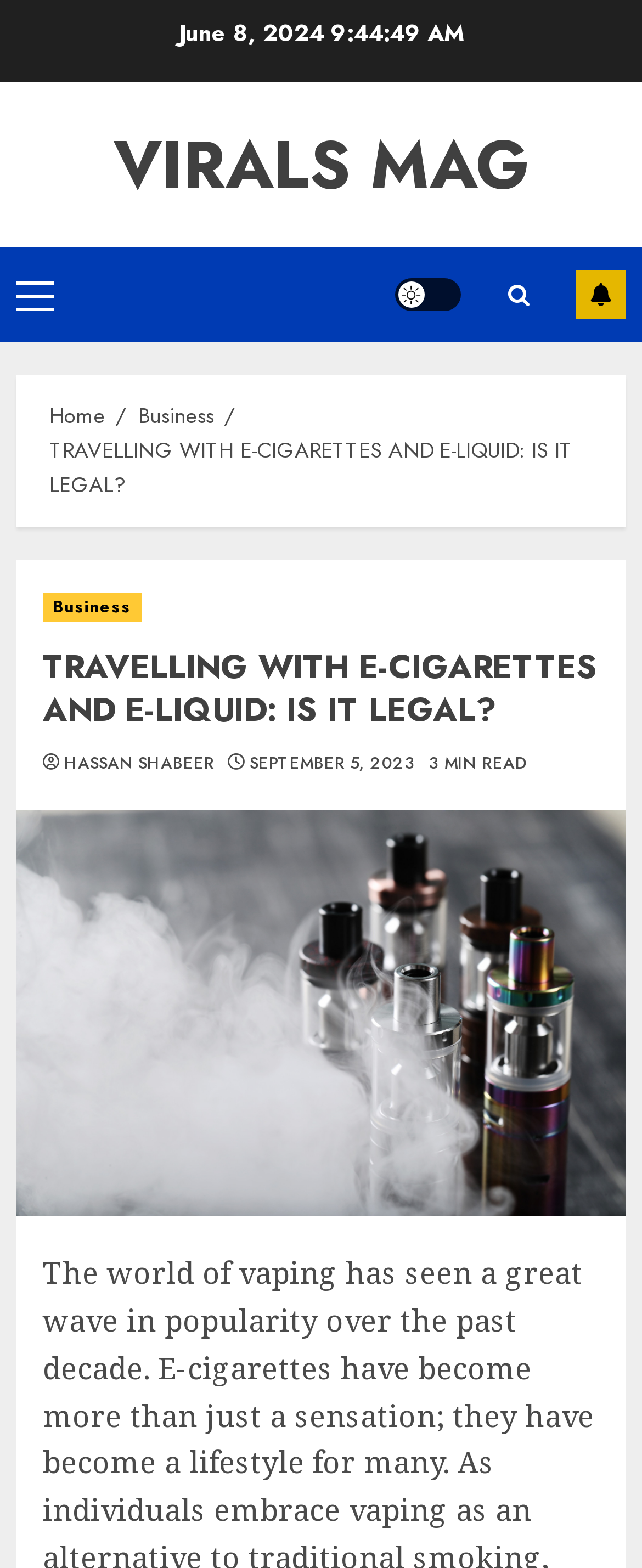Locate the bounding box coordinates of the element I should click to achieve the following instruction: "read business articles".

[0.215, 0.255, 0.333, 0.276]